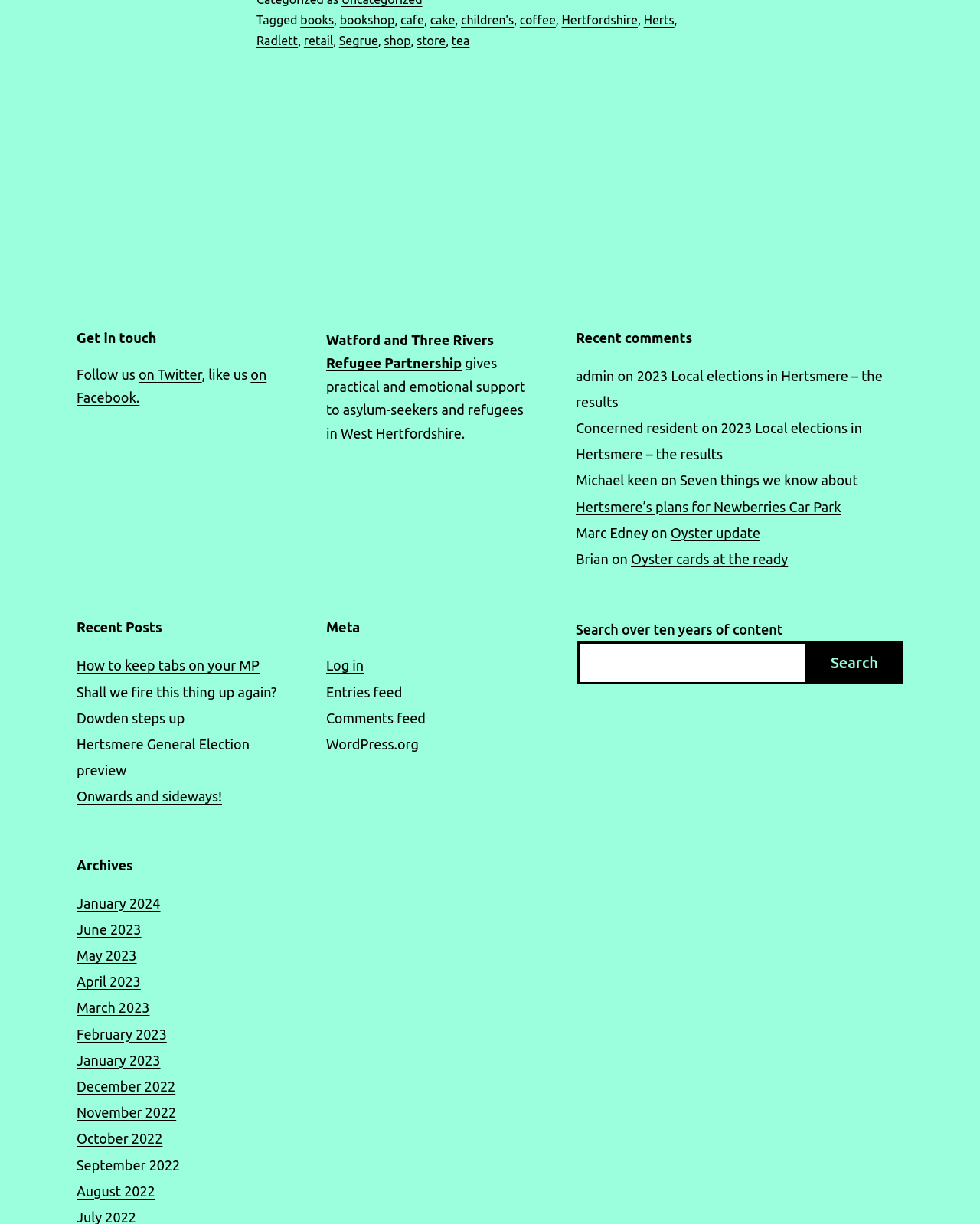Determine the bounding box for the UI element described here: "Search".

[0.822, 0.524, 0.922, 0.559]